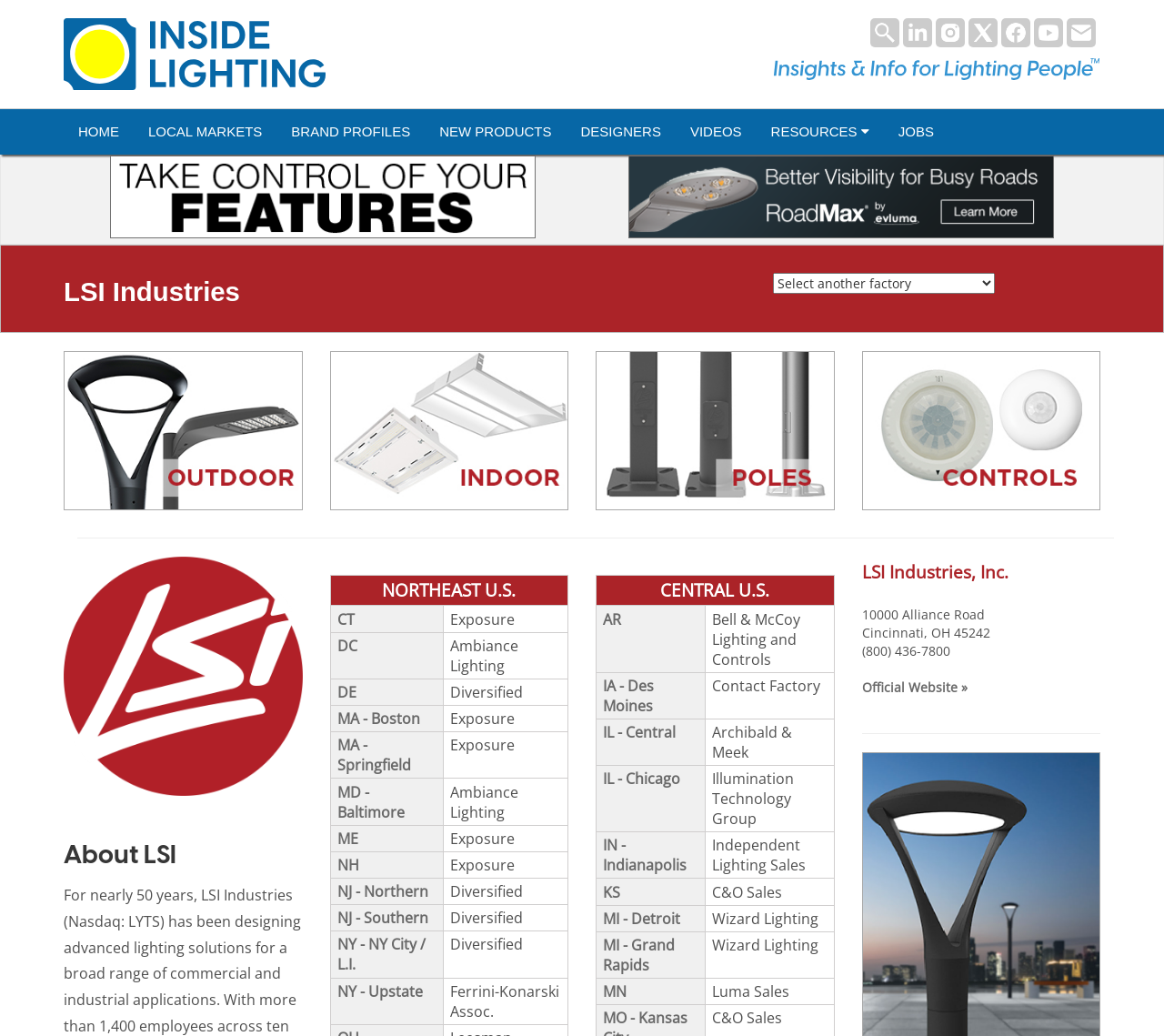Can you give a detailed response to the following question using the information from the image? What is the region represented by 'MA - Boston'?

The region 'MA - Boston' is represented by a gridcell element with bounding box coordinates [0.284, 0.681, 0.381, 0.707]. It is part of a table that lists regions and their corresponding agents or representatives.